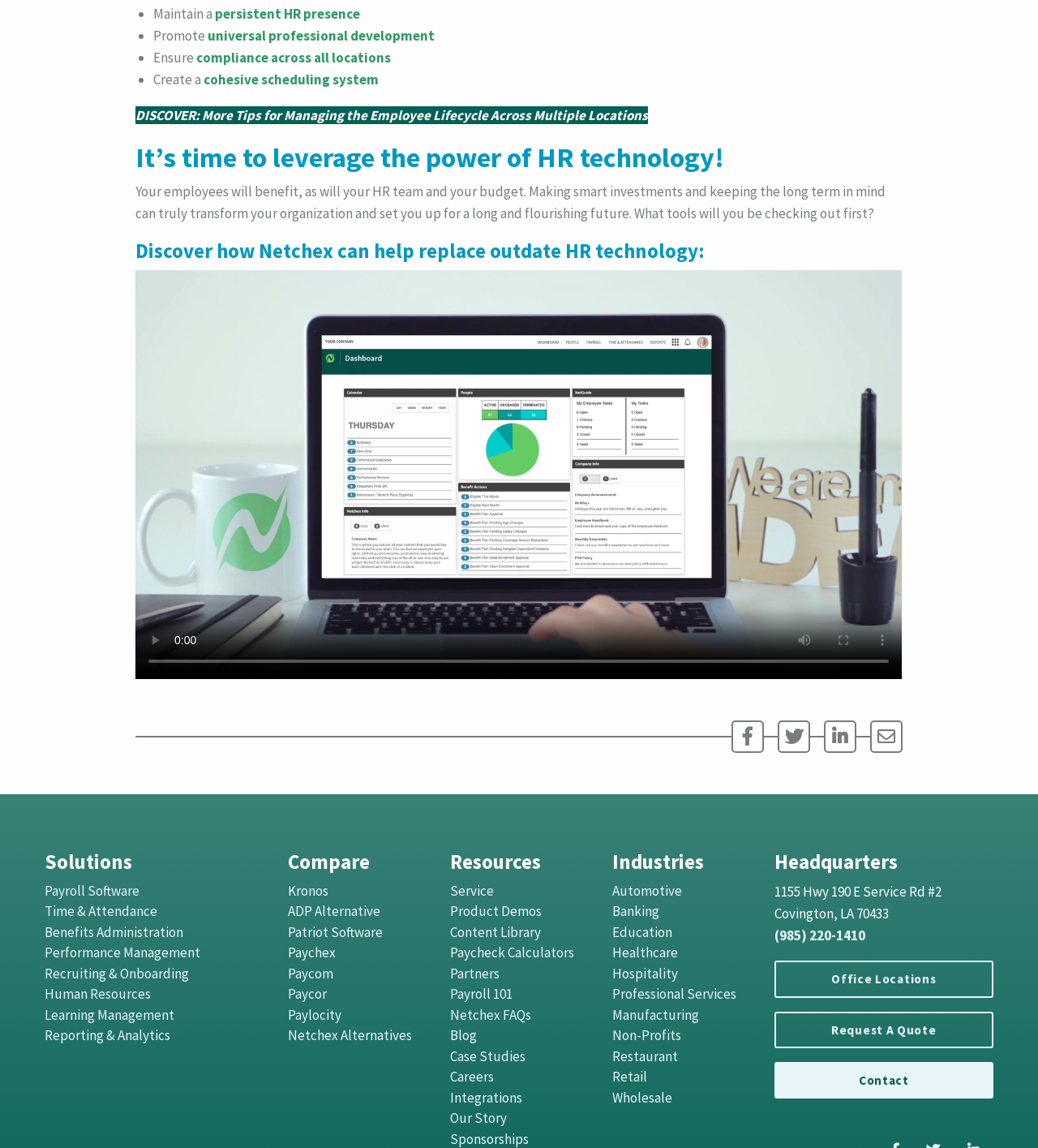What is the purpose of the 'Compare' section?
Observe the image and answer the question with a one-word or short phrase response.

To compare Netchex with other HR solutions